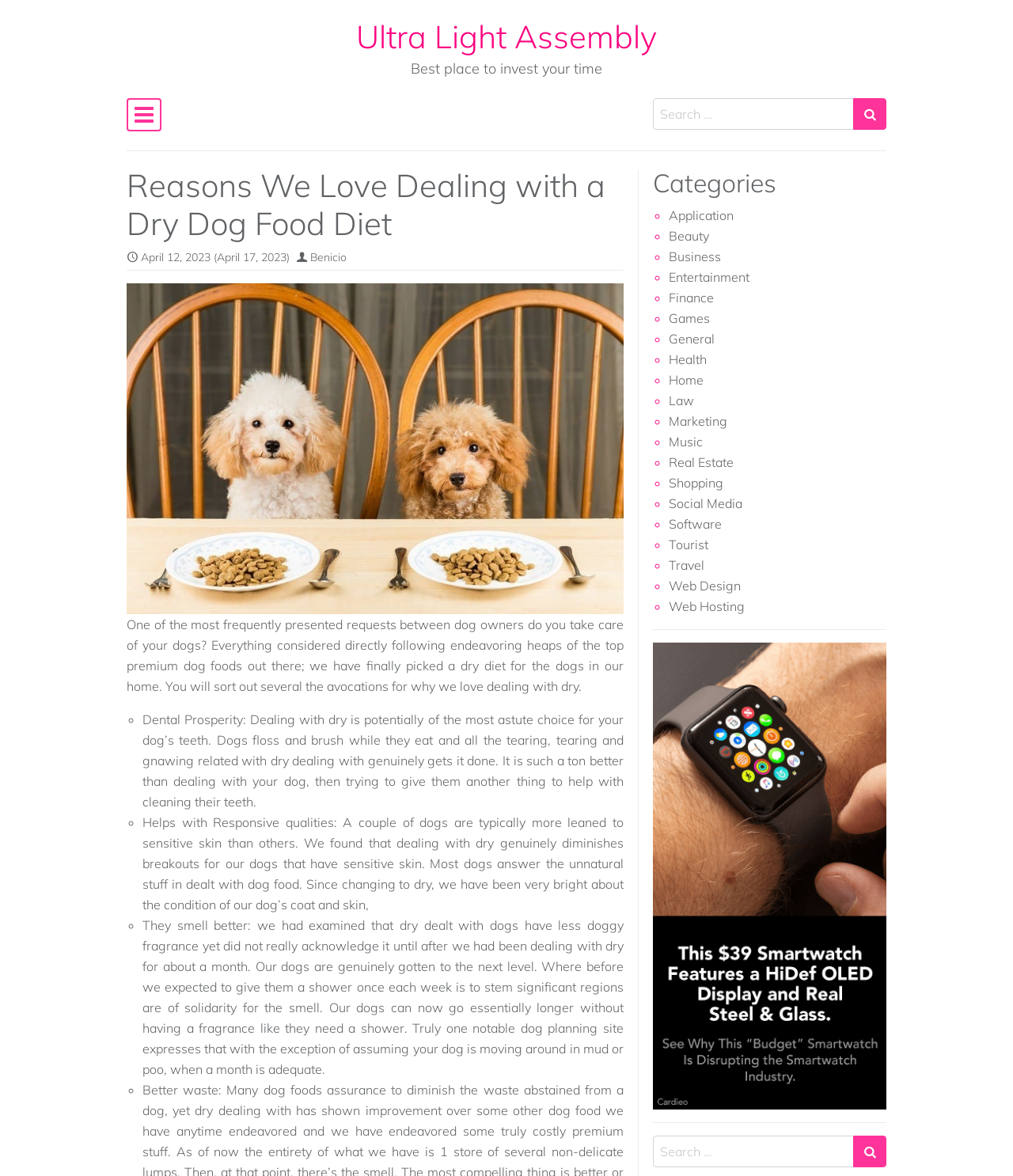Predict the bounding box coordinates of the UI element that matches this description: "Pinterest". The coordinates should be in the format [left, top, right, bottom] with each value between 0 and 1.

None